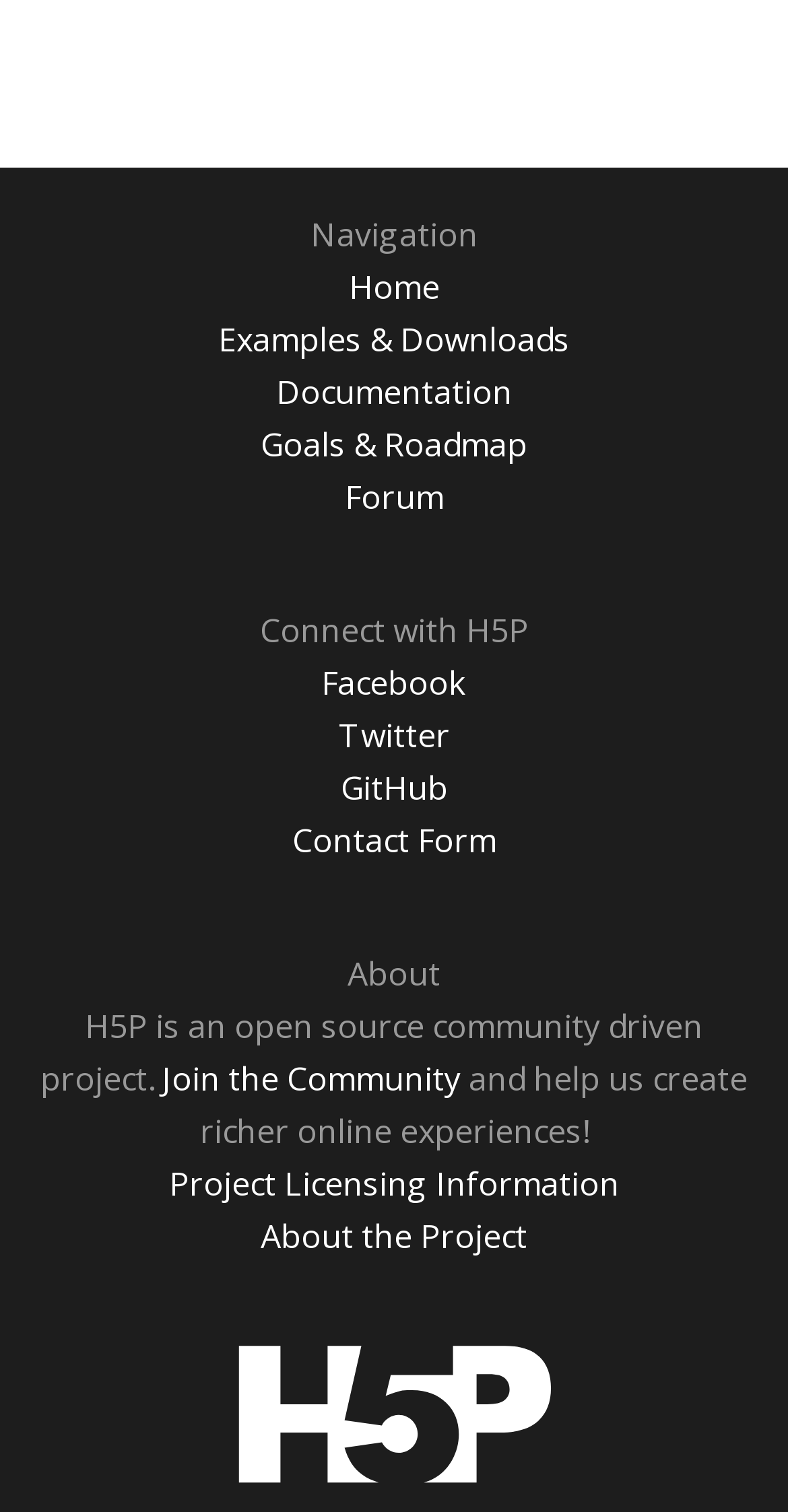Bounding box coordinates must be specified in the format (top-left x, top-left y, bottom-right x, bottom-right y). All values should be floating point numbers between 0 and 1. What are the bounding box coordinates of the UI element described as: Documentation

[0.35, 0.244, 0.65, 0.274]